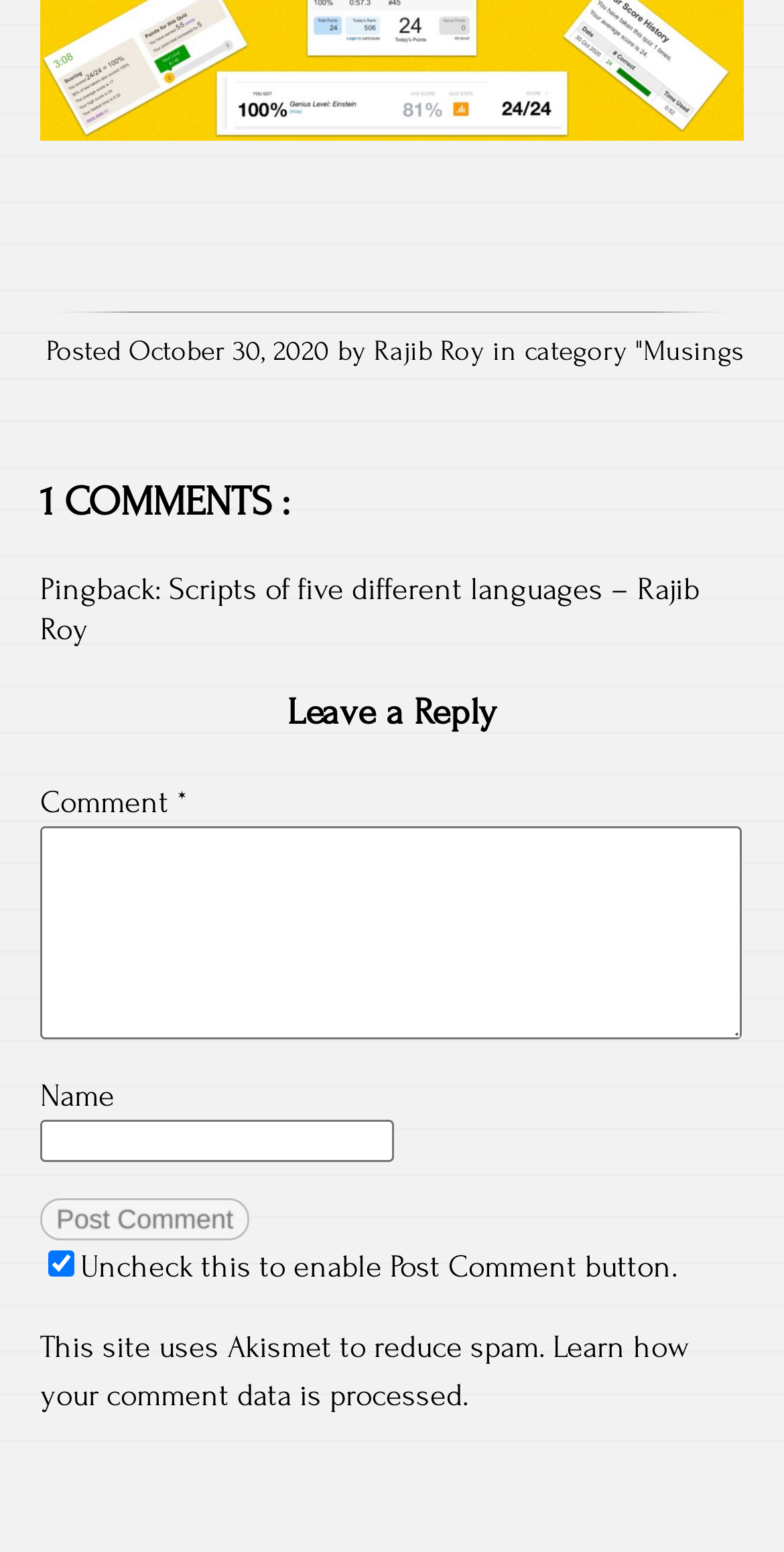What is required to comment?
Please ensure your answer to the question is detailed and covers all necessary aspects.

To comment, two fields are required: 'Comment' and 'Name'. This can be seen from the textboxes provided, where 'Comment' is marked with an asterisk (*) indicating it is required, and 'Name' is not marked with an asterisk but is still a required field.